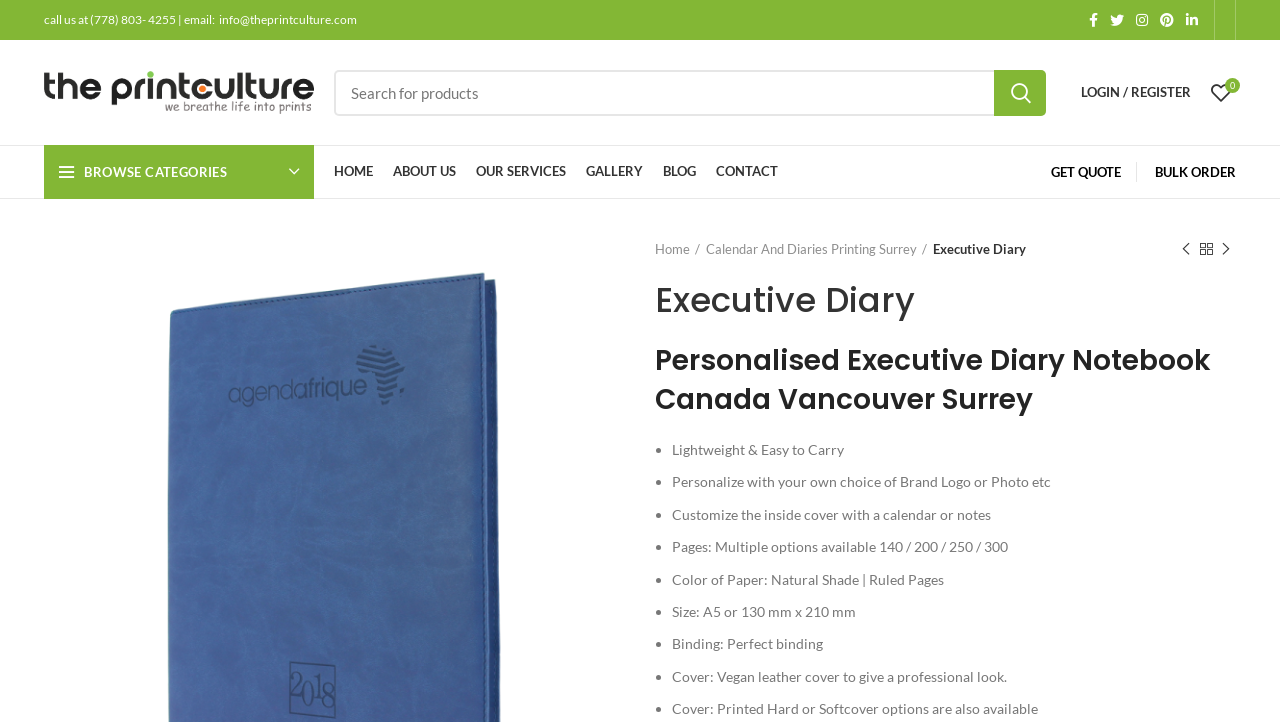Offer a thorough description of the webpage.

This webpage appears to be an e-commerce site, specifically a product page for a personalized executive diary notebook. At the top, there is a header section with a phone number and email address, followed by social media links and a logo with the text "the printculture". 

Below the header, there is a search bar with a search button and a login/register link. To the right of the search bar, there is a wishlist link with a count of zero items. 

The main content of the page is divided into two sections. On the left, there is a navigation menu with links to various categories, including home, about us, our services, gallery, blog, and contact. 

On the right, there is a product description section. The product title, "Executive Diary", is displayed prominently, followed by a brief description of the product. Below the title, there are links to previous and next products. 

The product description is organized into a list of features, each marked with a bullet point. The features include the diary being lightweight and easy to carry, the option to personalize it with a brand logo or photo, customization of the inside cover, and various page and size options. 

At the bottom of the page, there are additional links, including a "Get Quote" and "Bulk Order" link.